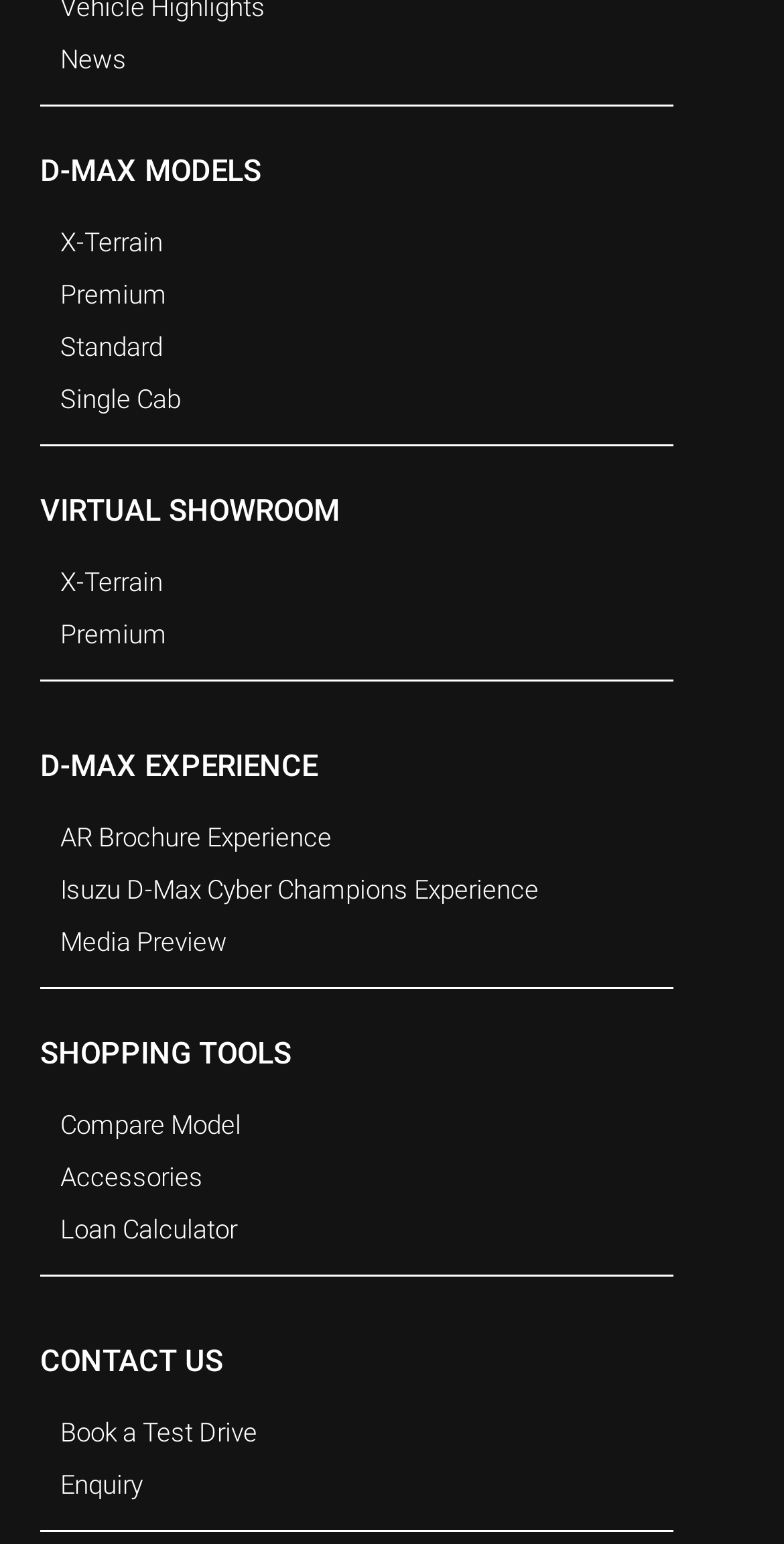Locate the bounding box coordinates of the area that needs to be clicked to fulfill the following instruction: "Book a Test Drive". The coordinates should be in the format of four float numbers between 0 and 1, namely [left, top, right, bottom].

[0.077, 0.912, 0.949, 0.946]